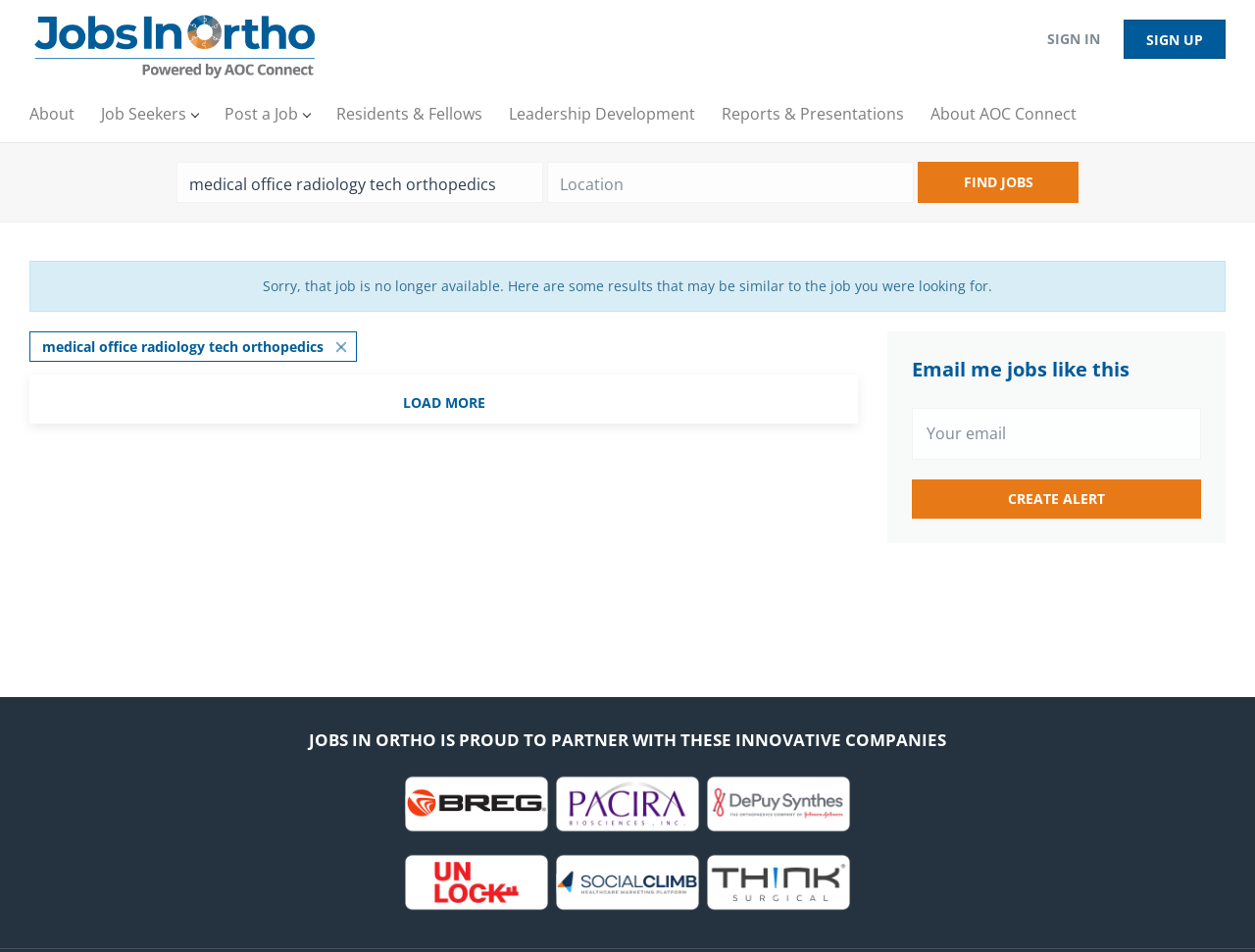Reply to the question with a single word or phrase:
How many partner companies are listed on the webpage?

4